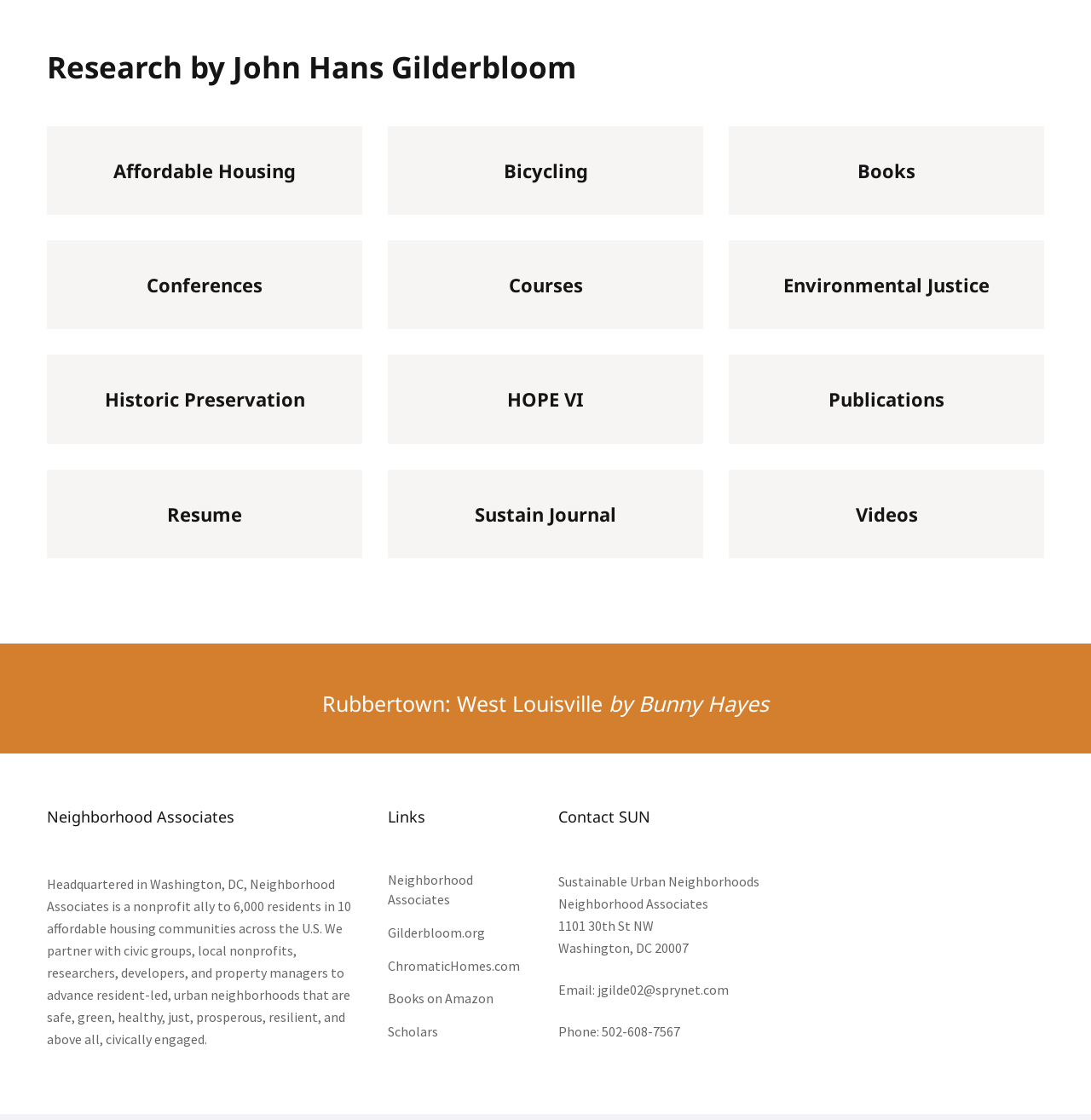What is the name of the researcher?
Provide an in-depth and detailed explanation in response to the question.

The name of the researcher can be found in the heading 'Research by John Hans Gilderbloom' at the top of the webpage.